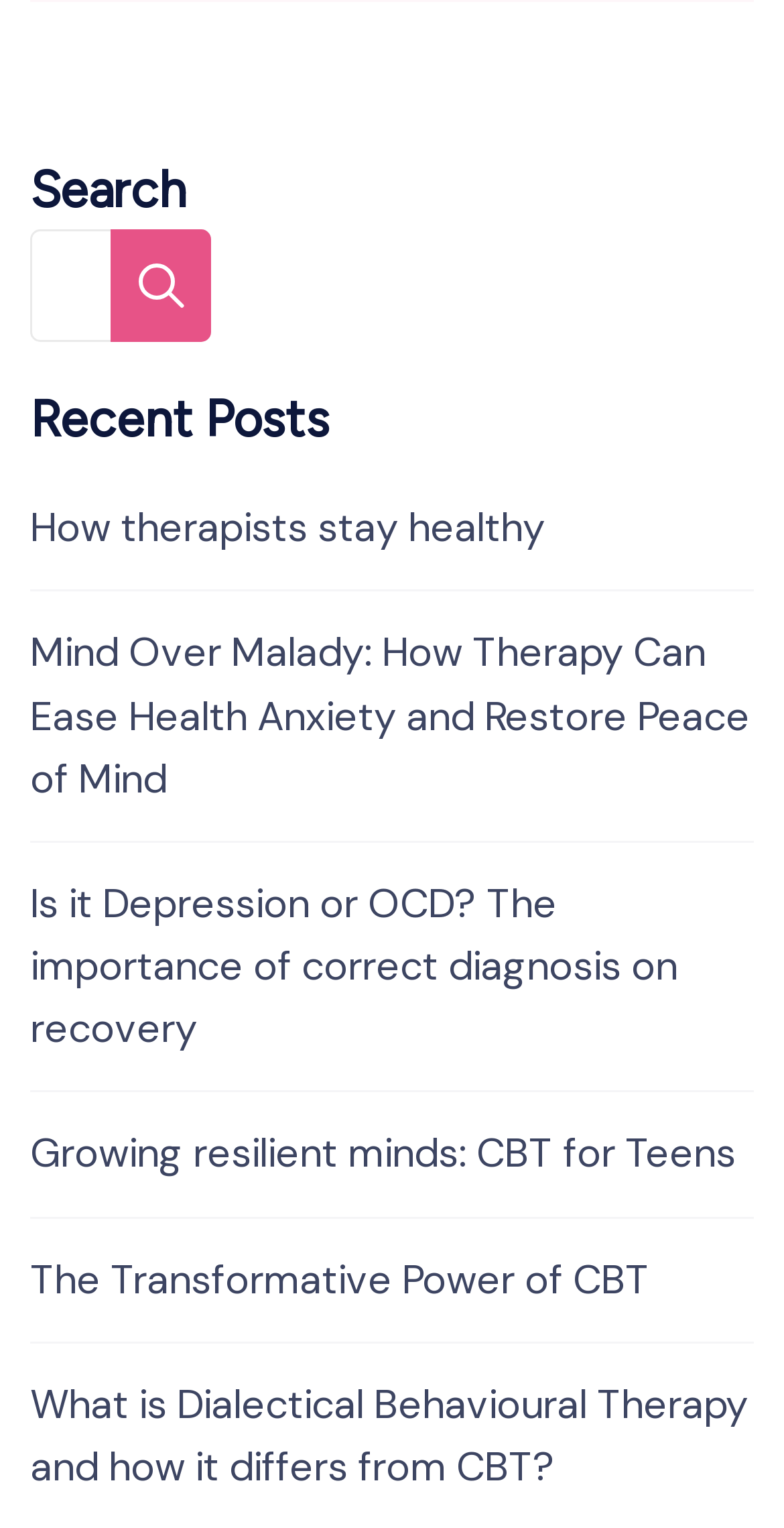Locate the bounding box coordinates of the area you need to click to fulfill this instruction: 'read about How therapists stay healthy'. The coordinates must be in the form of four float numbers ranging from 0 to 1: [left, top, right, bottom].

[0.038, 0.328, 0.695, 0.362]